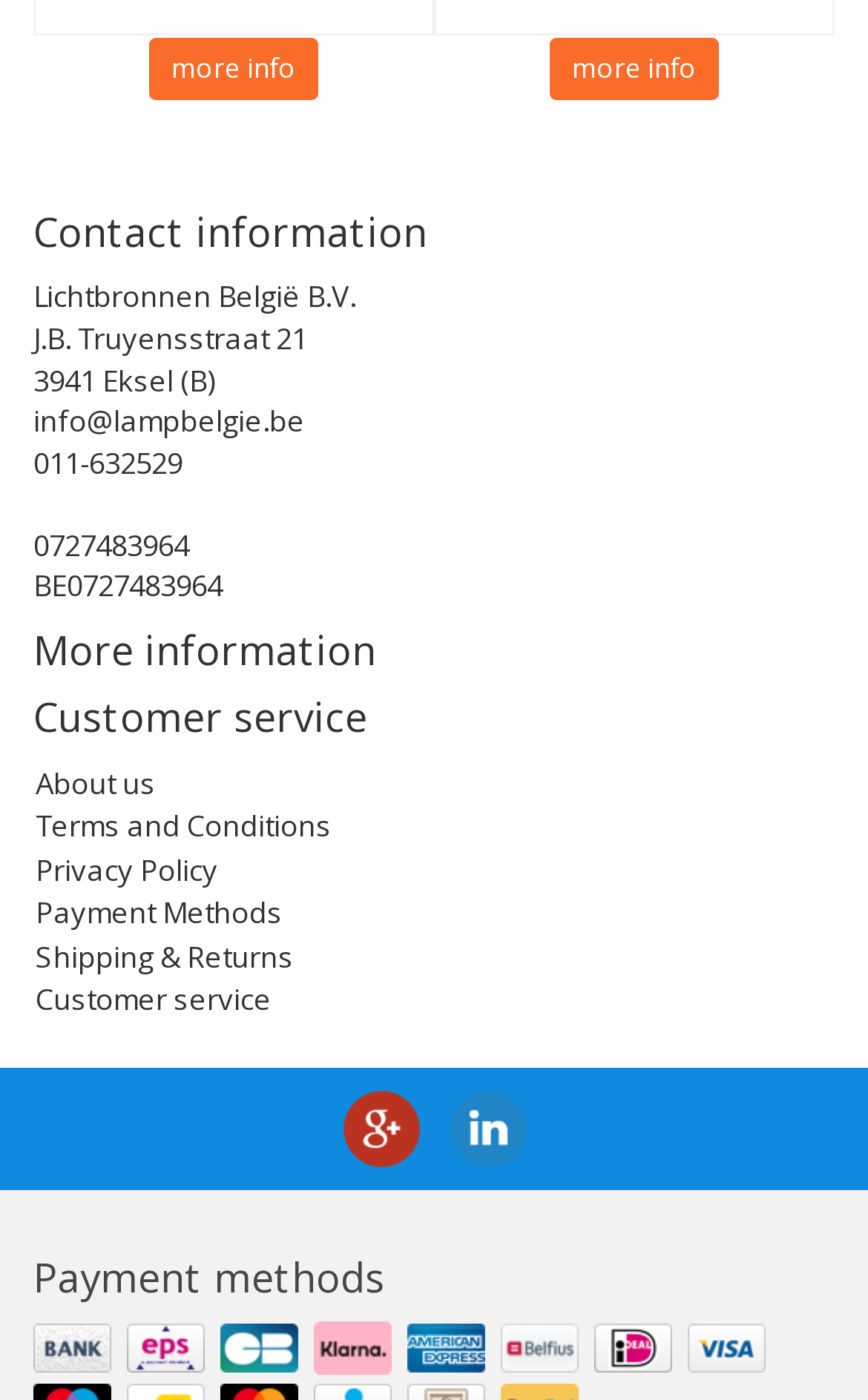What social media platforms are linked?
Can you provide an in-depth and detailed response to the question?

I found the social media links by looking at the link elements with the contents 'Google' and 'LinkedIn' which are located at the bottom of the page.